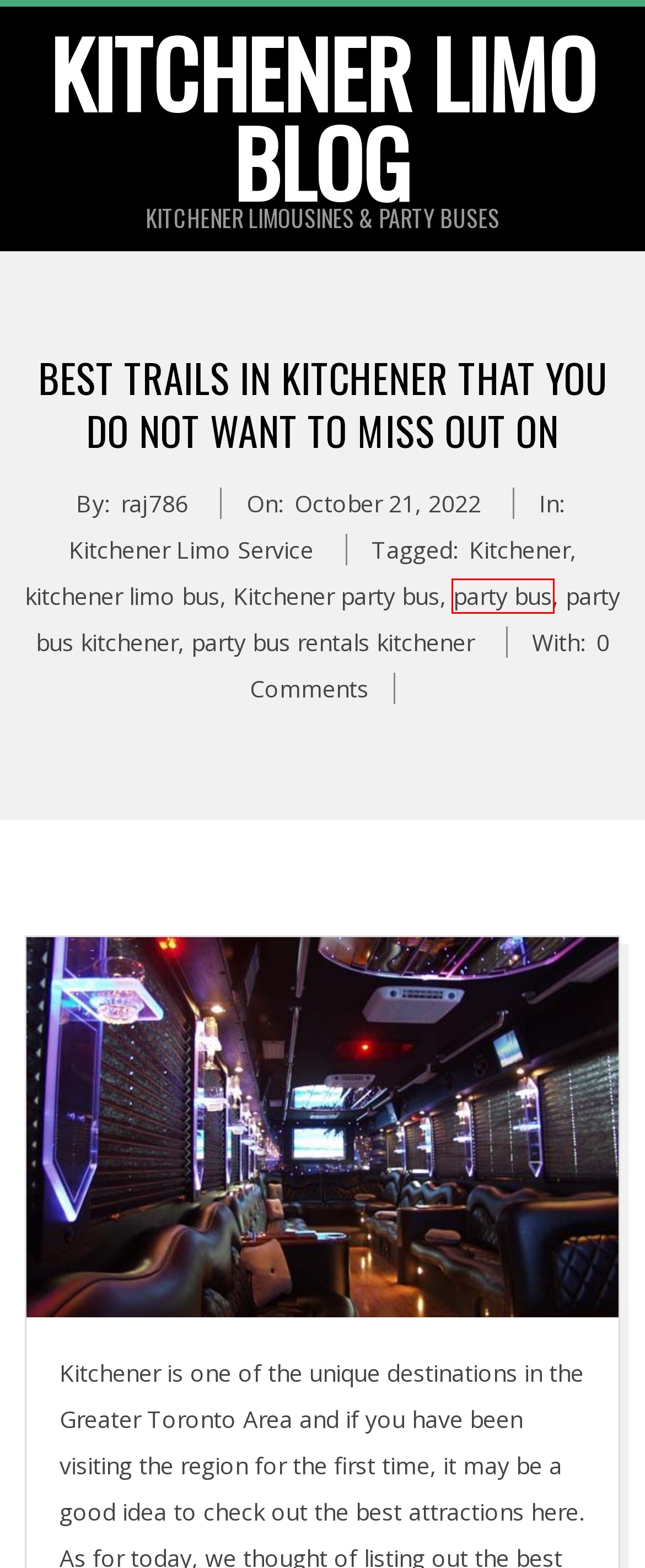You have a screenshot of a webpage with a red bounding box around an element. Identify the webpage description that best fits the new page that appears after clicking the selected element in the red bounding box. Here are the candidates:
A. party bus rentals kitchener – Kitchener Limo Blog
B. raj786 – Kitchener Limo Blog
C. party bus – Kitchener Limo Blog
D. kitchener limo bus – Kitchener Limo Blog
E. Kitchener party bus – Kitchener Limo Blog
F. Kitchener Limo Blog – Kitchener Limousines & Party Buses
G. Kitchener – Kitchener Limo Blog
H. party bus kitchener – Kitchener Limo Blog

C